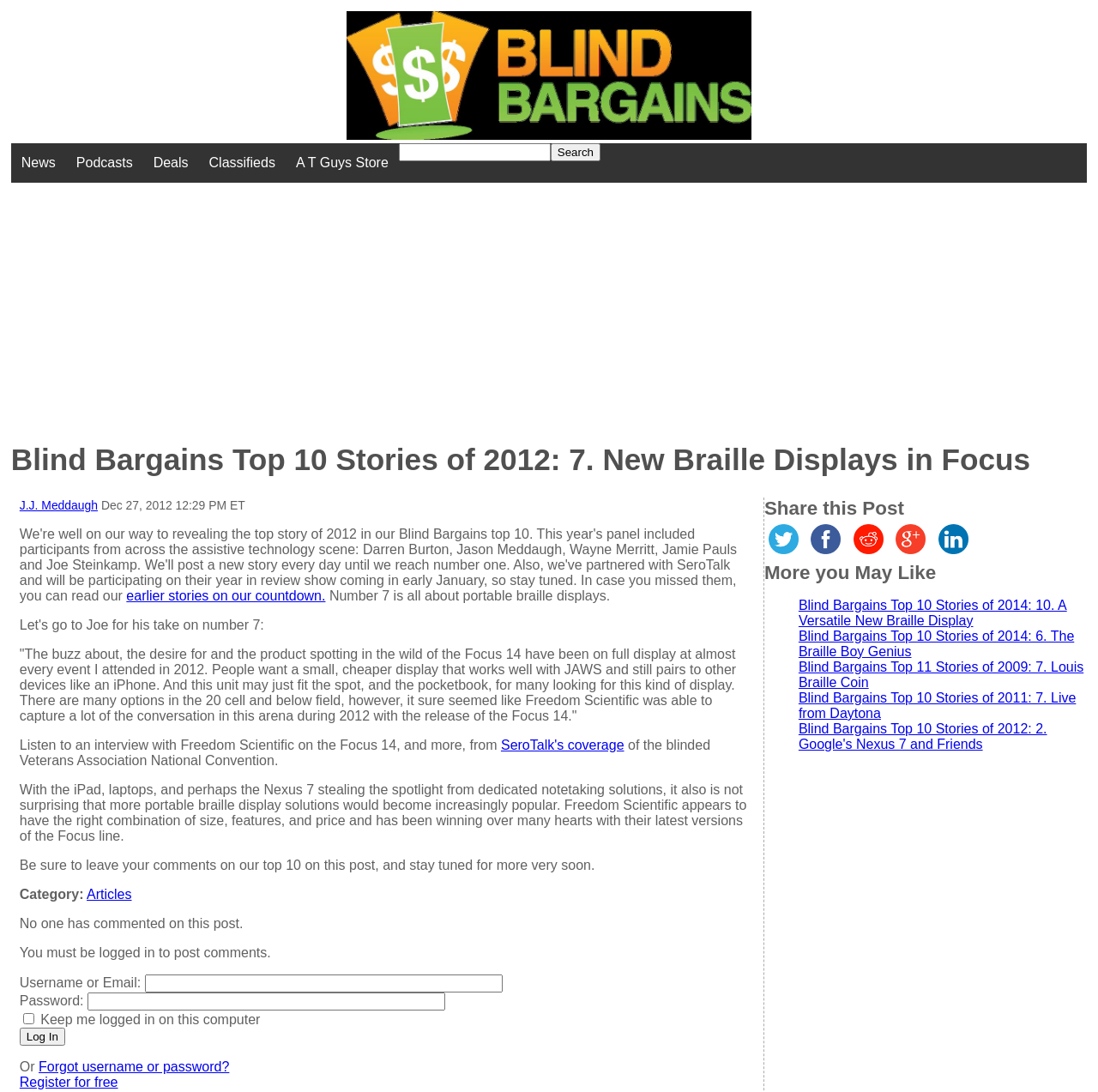Explain the webpage's layout and main content in detail.

This webpage is about the Blind Bargains top 10 stories of 2012, specifically focusing on the 7th story, "New Braille Displays in Focus". At the top of the page, there is a navigation menu with links to "News", "Podcasts", "Deals", "Classifieds", and "A T Guys Store". Next to the navigation menu, there is a search box with a "Search" button.

Below the navigation menu, there is a main content area with a heading that reads "Blind Bargains Top 10 Stories of 2012: 7. New Braille Displays in Focus". The article is written by J.J. Meddaugh and was published on December 27, 2012. The article discusses the popularity of portable braille displays, specifically the Focus 14, and its features and price.

There are several paragraphs of text in the article, including a quote from an interview with Freedom Scientific about the Focus 14. The article also mentions the increasing popularity of portable braille display solutions and how Freedom Scientific's latest versions of the Focus line have been winning over many hearts.

To the right of the article, there is a section with links to share the post on social media platforms such as Twitter, Facebook, Reddit, Google, and LinkedIn. Below this section, there is a heading that reads "More you May Like" with links to other related articles.

At the bottom of the page, there is a section for comments, where users can log in to post comments. There is also a section with links to other related articles.

Throughout the page, there are two advertisements, one at the top and one at the bottom, which are displayed in iframes.